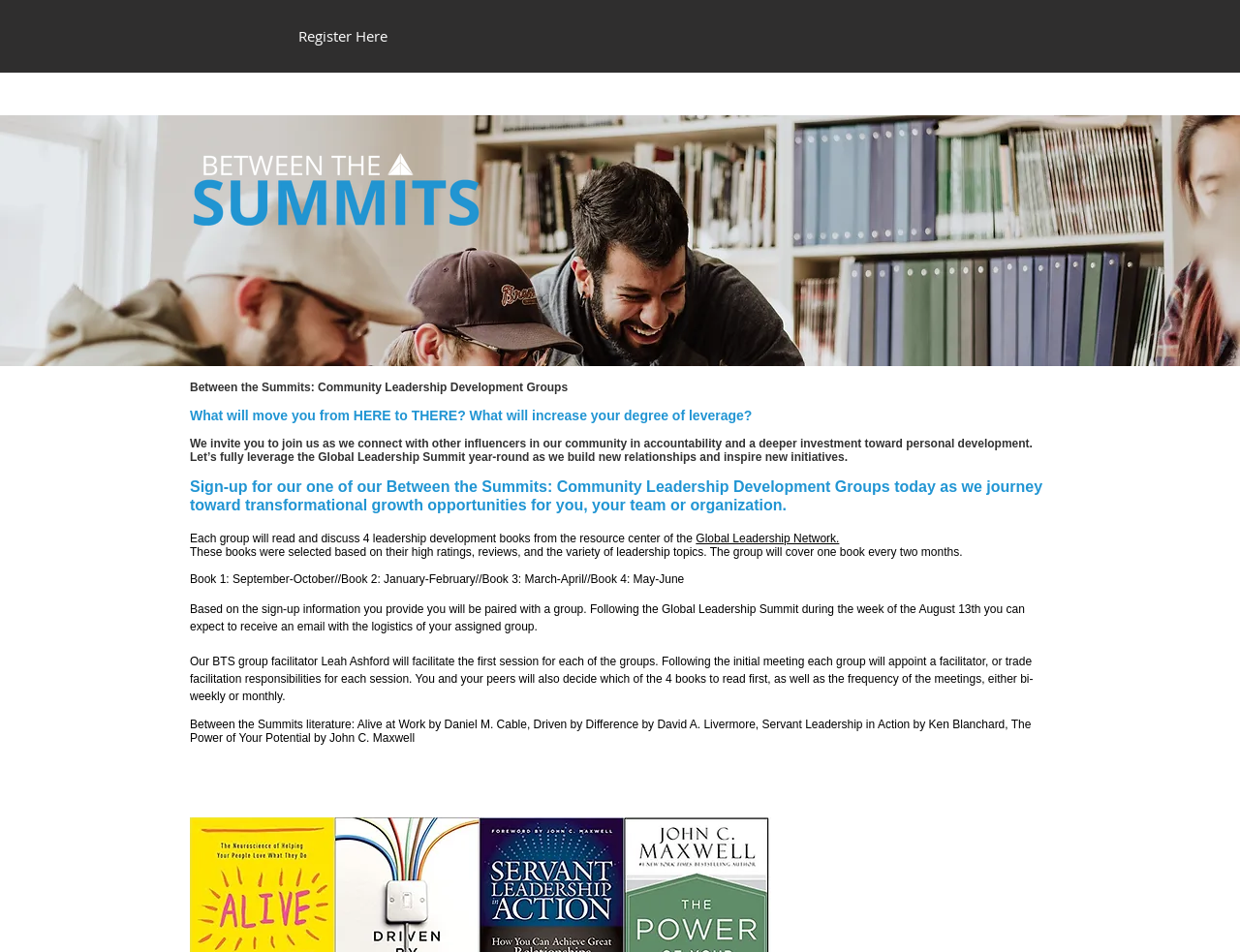What is the frequency of the group meetings?
Examine the image and give a concise answer in one word or a short phrase.

Bi-weekly or monthly